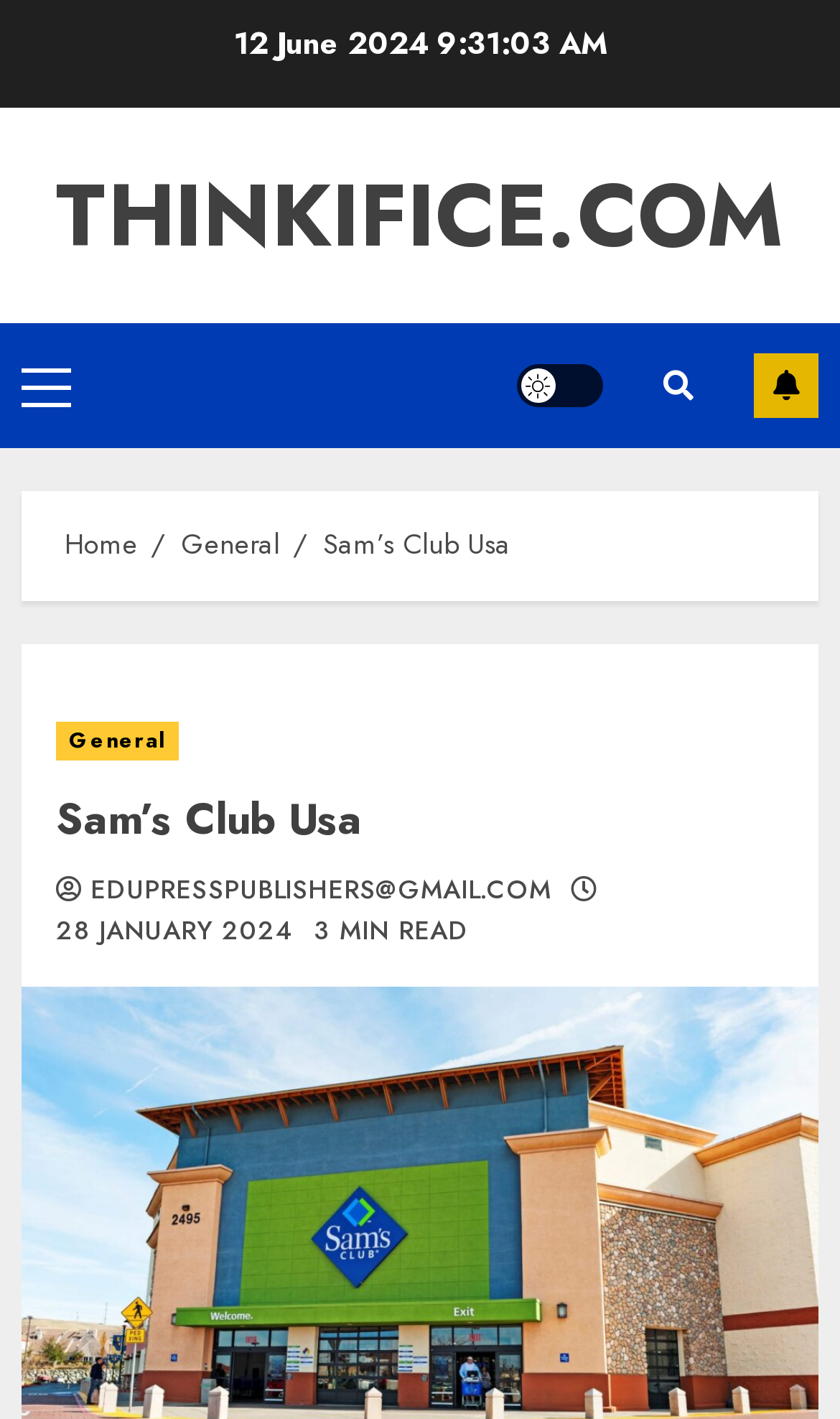How long does it take to read the article?
Please give a detailed and thorough answer to the question, covering all relevant points.

I found a static text element with the text '3 MIN READ' which indicates the time it takes to read the article, it has a bounding box coordinates [0.374, 0.642, 0.557, 0.67] and is a child element of a header element.